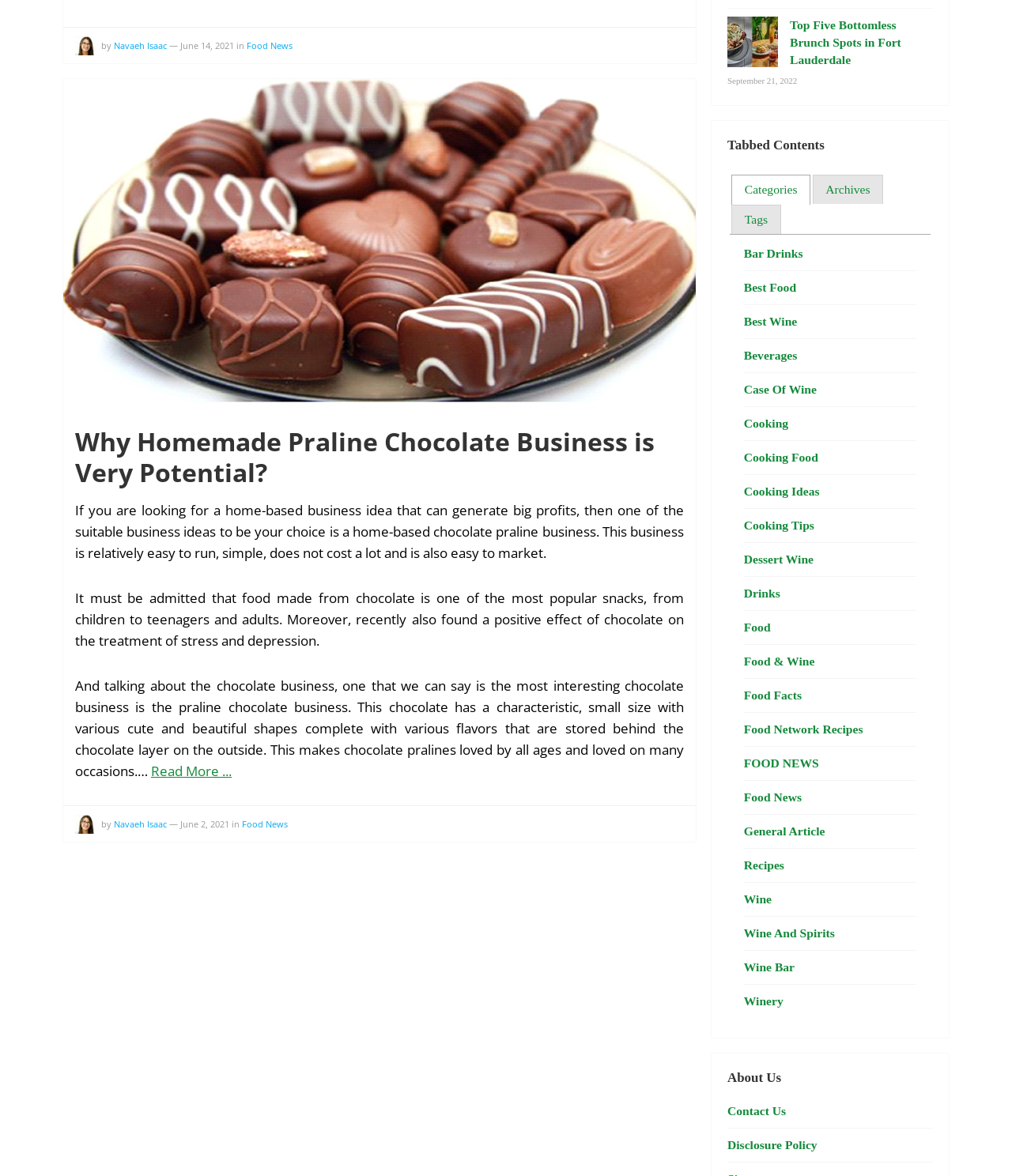Use a single word or phrase to answer the following:
Who is the author of the article?

Navaeh Isaac